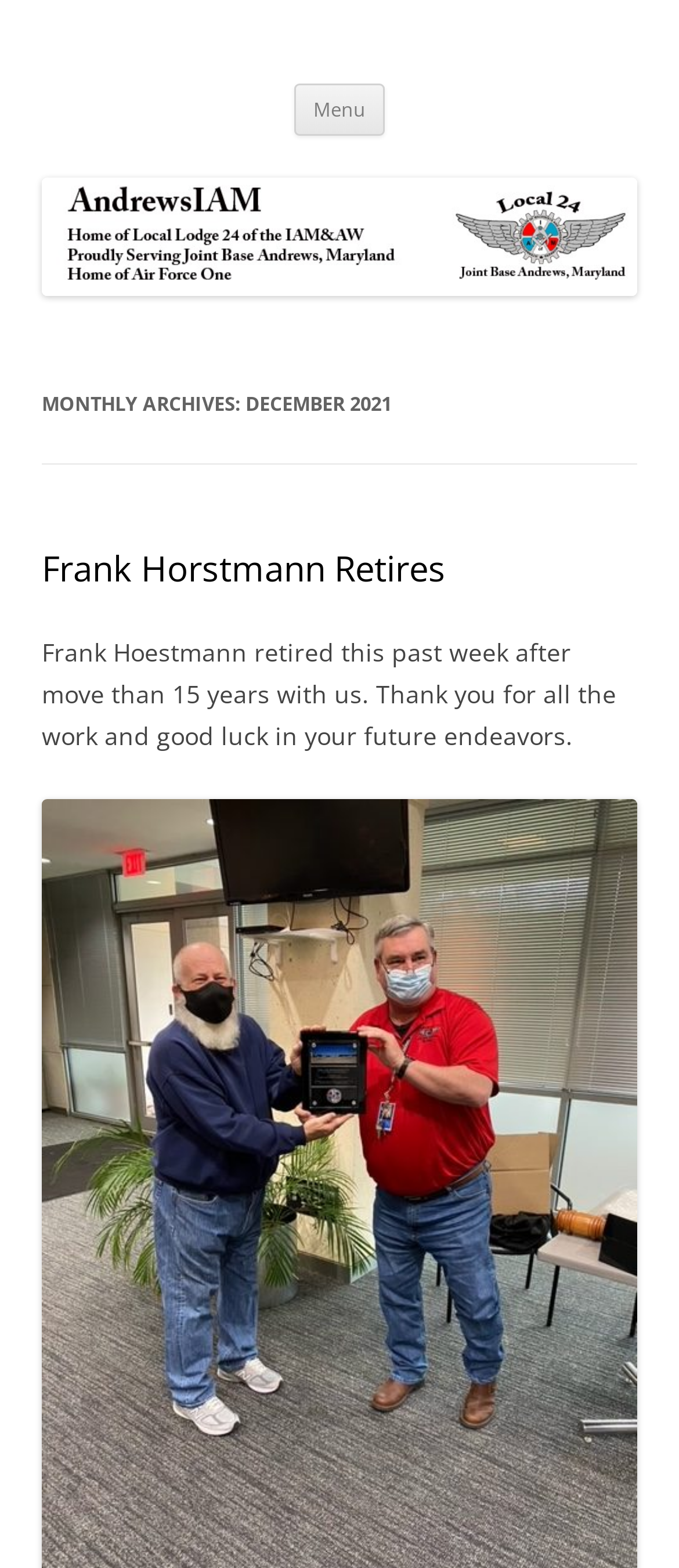What is the name of the local union?
Look at the screenshot and respond with one word or a short phrase.

IAM&AW Local 24